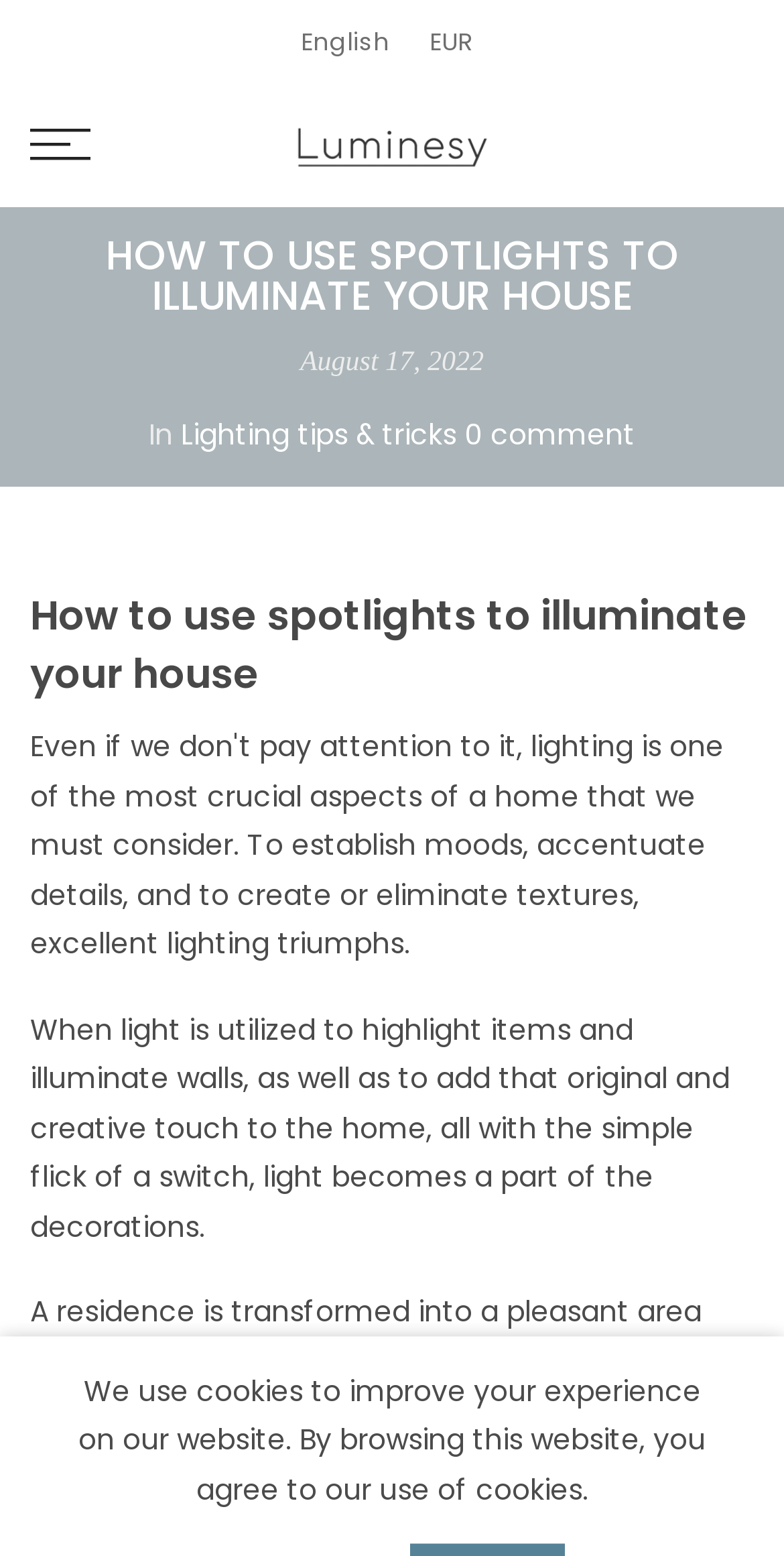Identify the bounding box coordinates of the section to be clicked to complete the task described by the following instruction: "view topic 'Maybe some hideout upgrades to add some vibe'". The coordinates should be four float numbers between 0 and 1, formatted as [left, top, right, bottom].

None